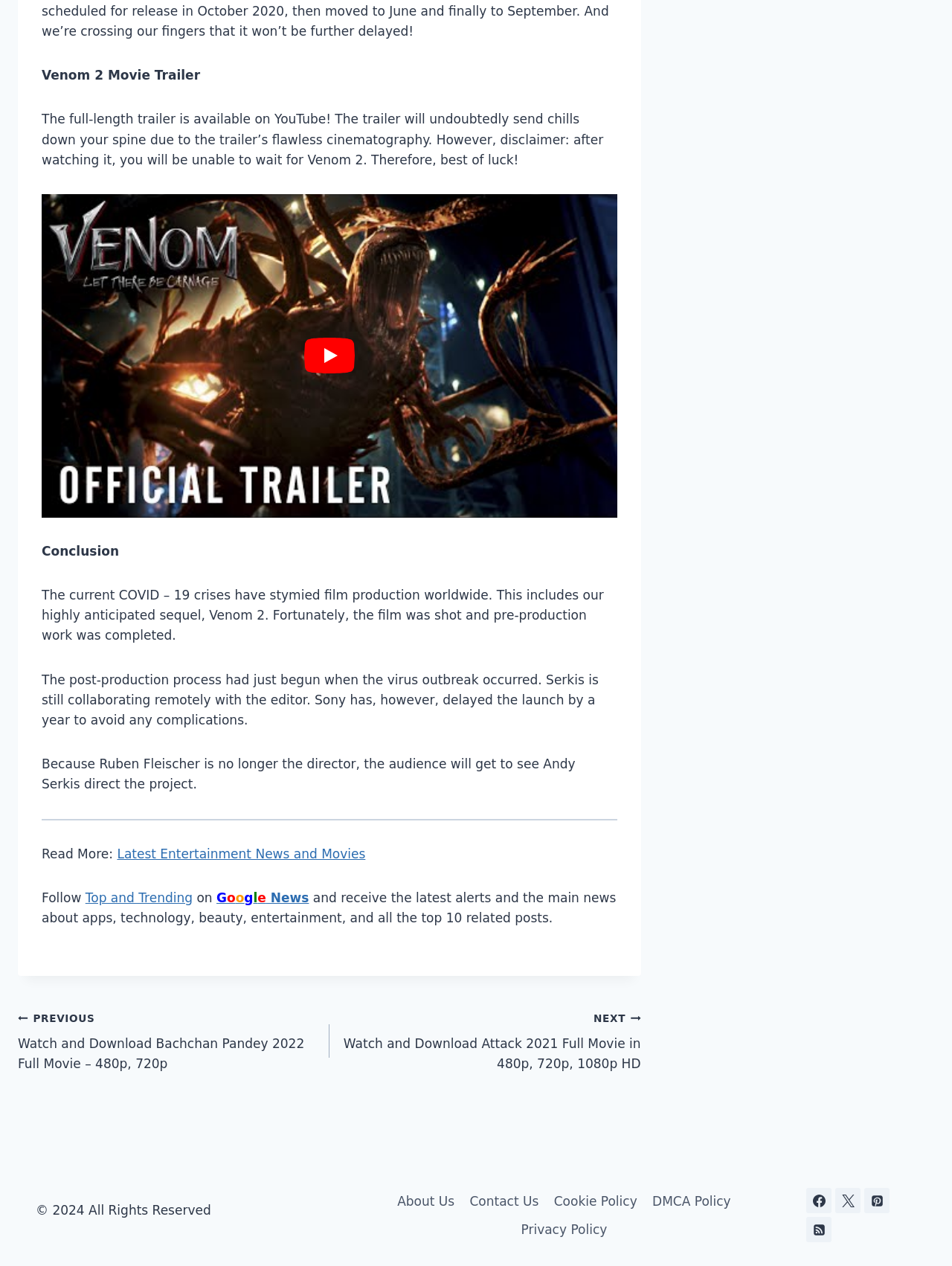Identify the bounding box coordinates of the element that should be clicked to fulfill this task: "Visit the Facebook page". The coordinates should be provided as four float numbers between 0 and 1, i.e., [left, top, right, bottom].

[0.847, 0.938, 0.874, 0.958]